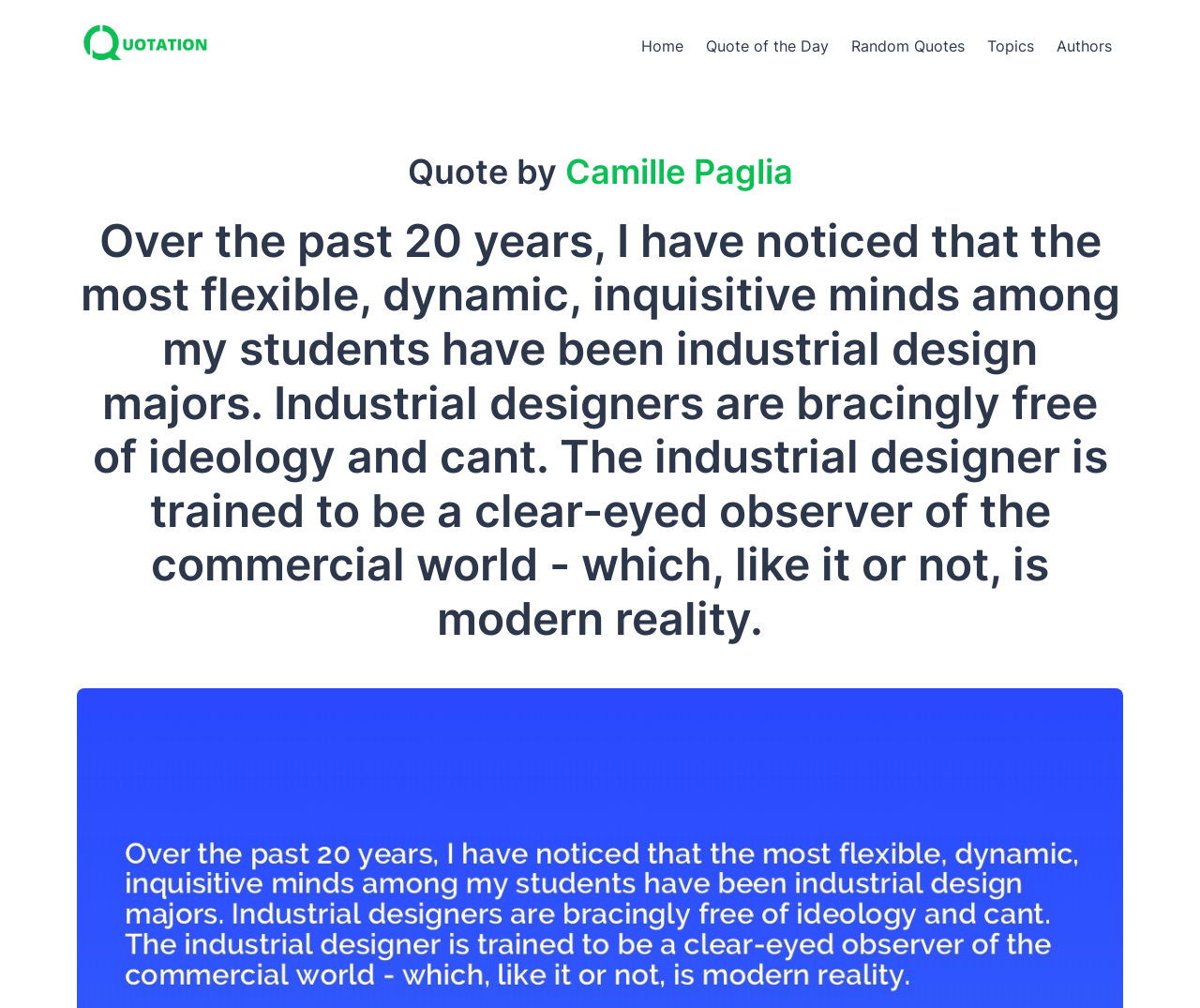Please provide a comprehensive response to the question based on the details in the image: How many buttons are present in the top navigation bar?

The top navigation bar contains five buttons: 'Home', 'Quote of the Day', 'Random Quotes', 'Topics', and 'Authors', which are arranged horizontally.